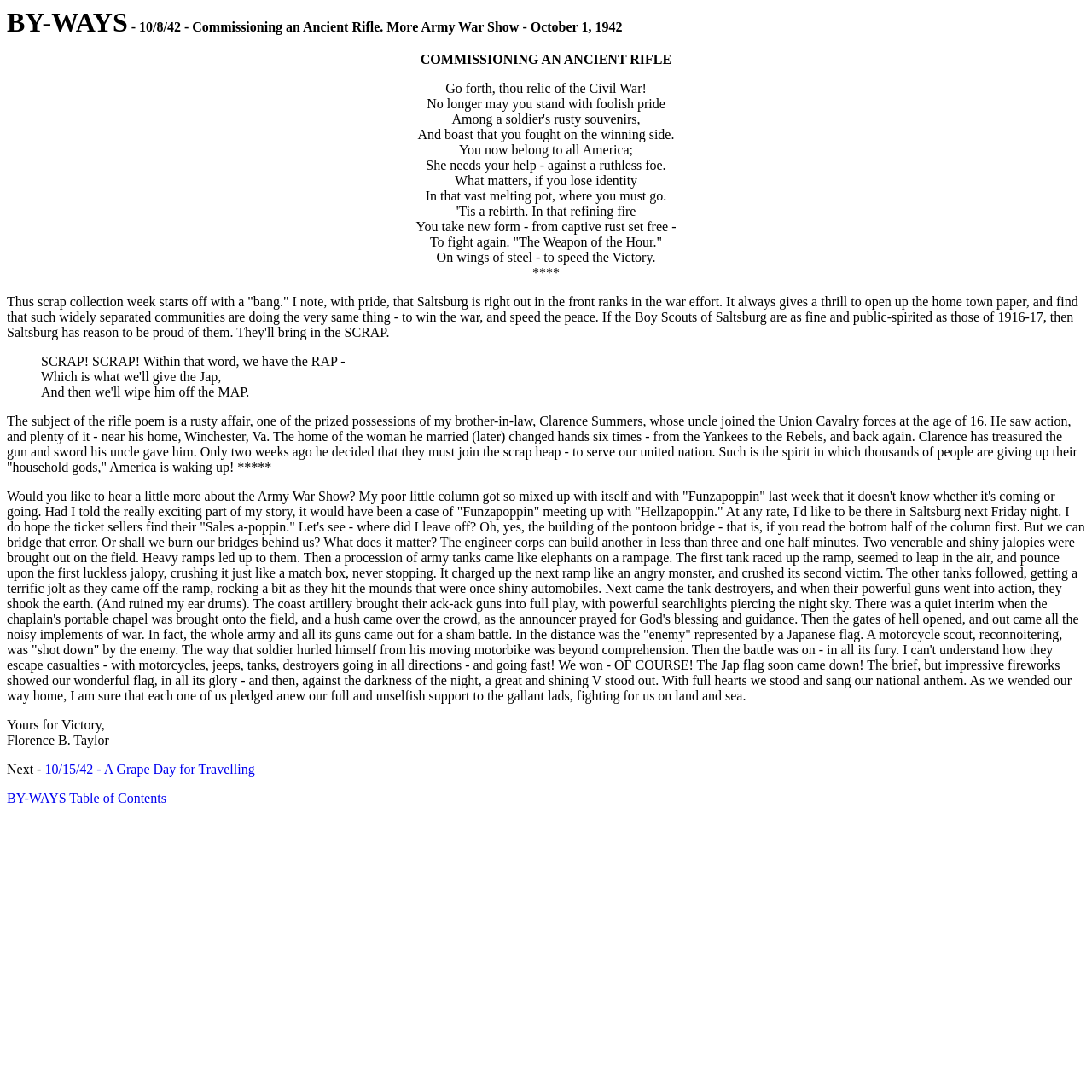Please provide a brief answer to the question using only one word or phrase: 
Who is the author of the article?

Florence B. Taylor